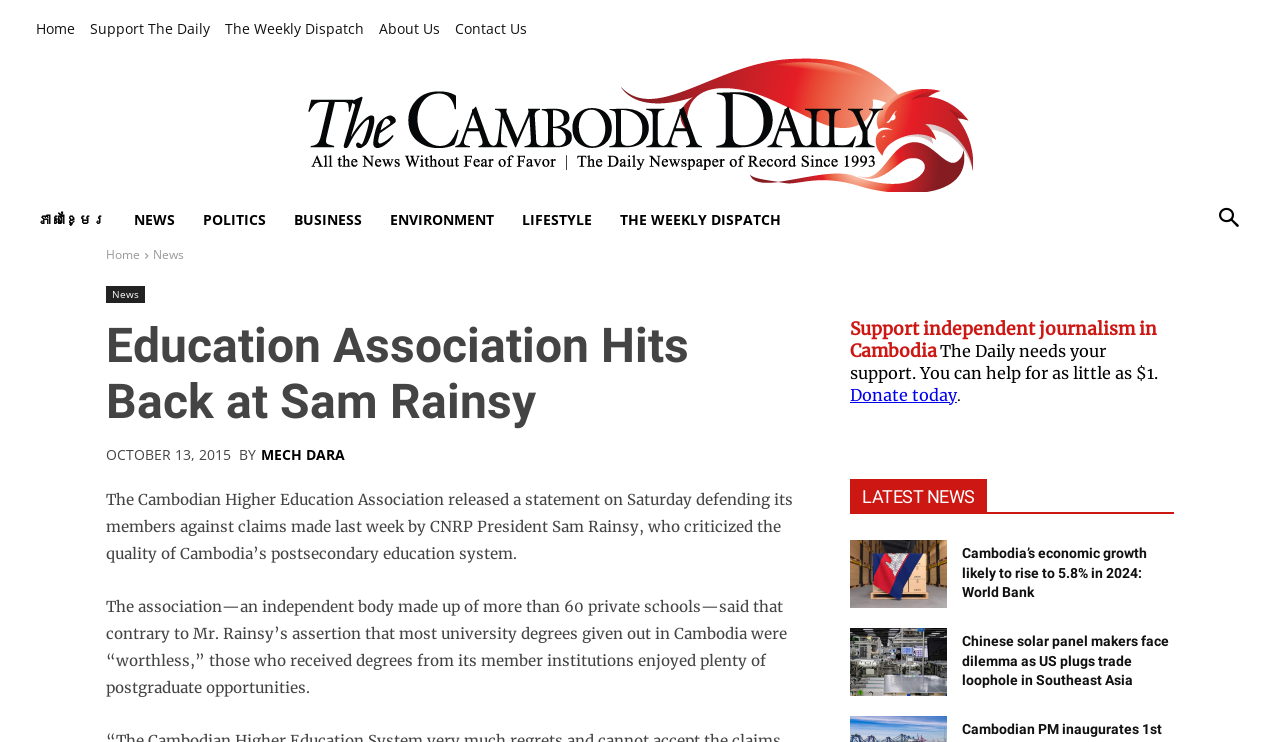Show the bounding box coordinates of the element that should be clicked to complete the task: "Support independent journalism in Cambodia".

[0.664, 0.433, 0.905, 0.546]